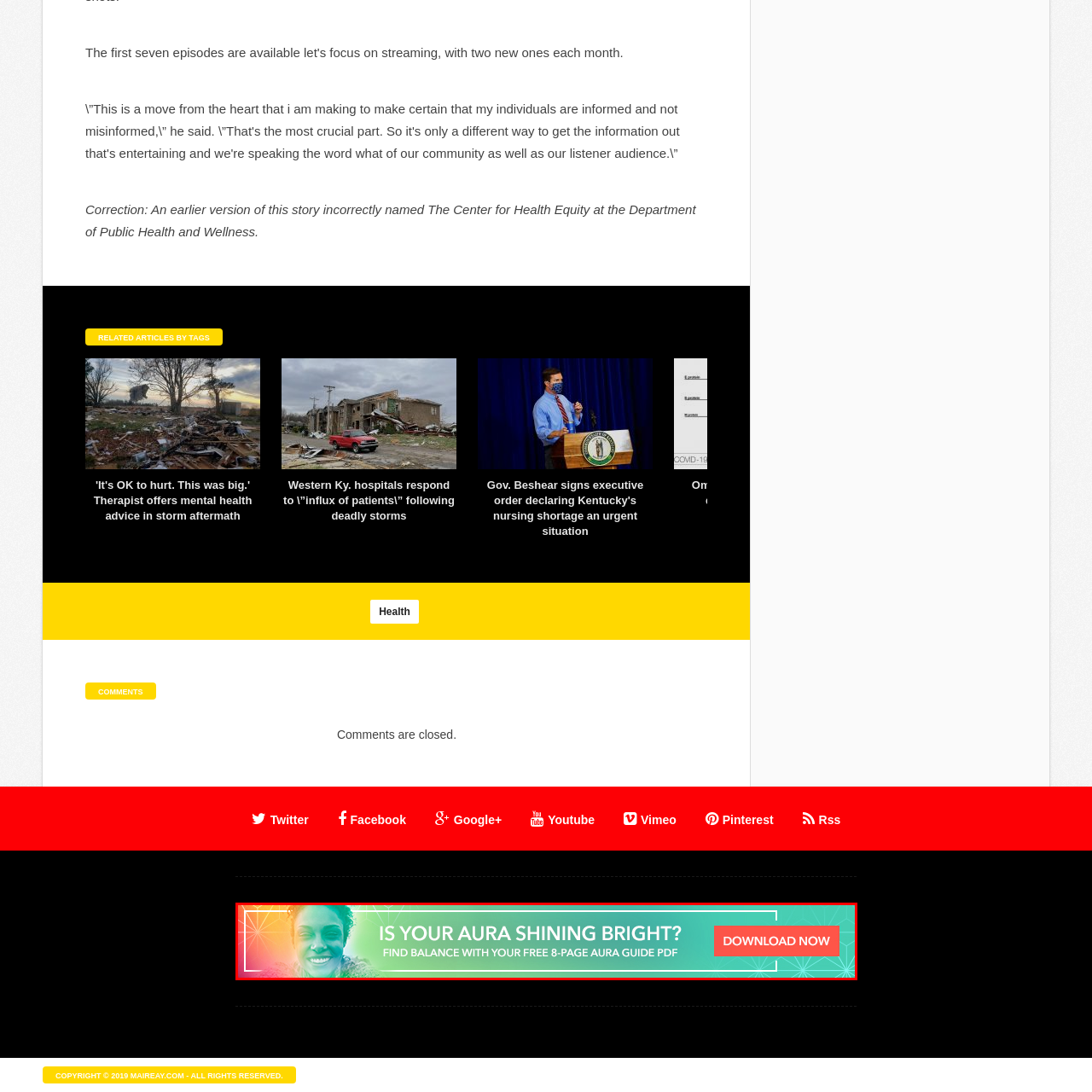Look at the region marked by the red box and describe it extensively.

The image features a vibrant and colorful banner promoting a free 8-page aura guide PDF. The text, placed prominently within a gradient background ranging from green to turquoise and accented with bright orange, poses the engaging question, "IS YOUR AURA SHINING BRIGHT?" This catchy invitation encourages viewers to find balance in their lives by accessing the guide. The overall design exudes positivity and a sense of discovery, making it an appealing call-to-action for anyone interested in enhancing their wellbeing and understanding of personal energy.